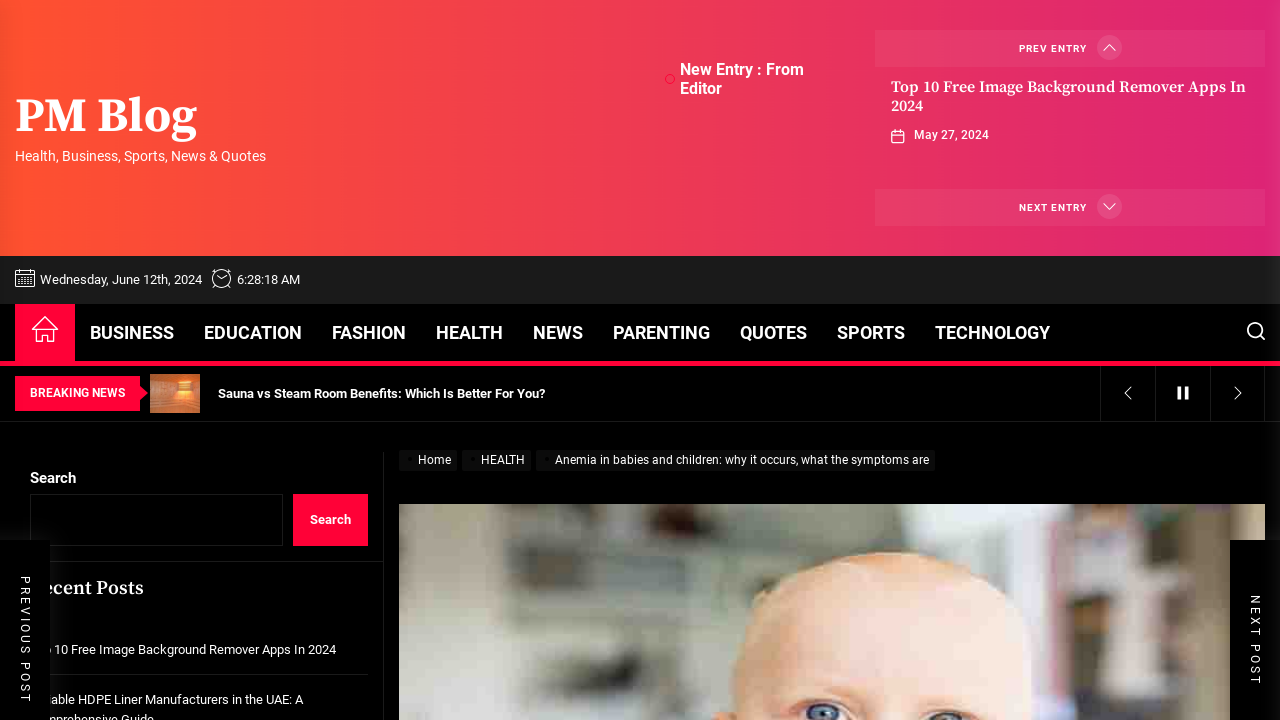What is the category of the link 'Anemia in babies and children: why it occurs, what the symptoms are'?
Please answer the question with a detailed and comprehensive explanation.

I determined the category by looking at the breadcrumbs navigation element, which shows the hierarchy of the current page. The link 'Anemia in babies and children: why it occurs, what the symptoms are' is under the category 'HEALTH'.